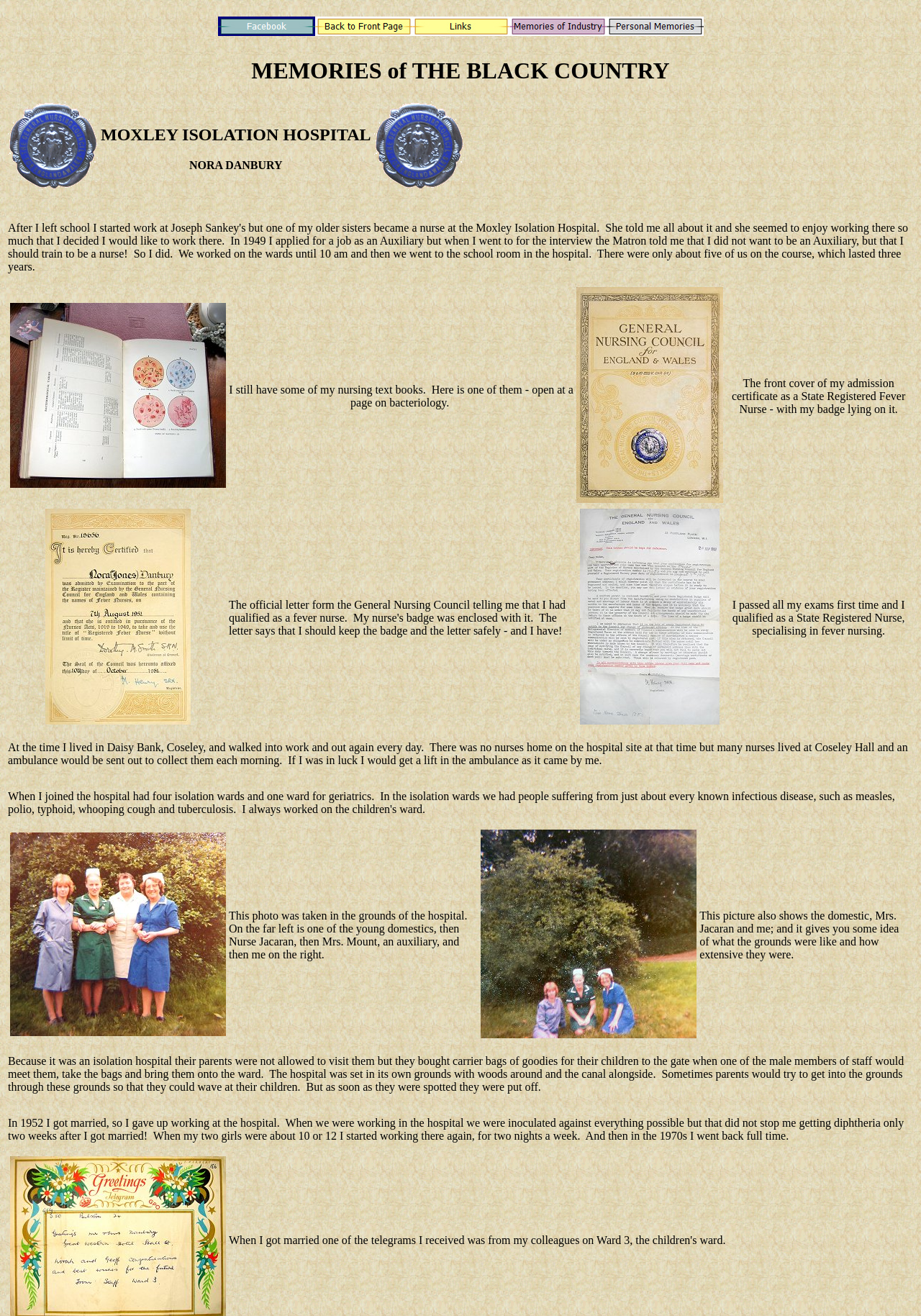What is the name of the hospital mentioned?
Answer the question with just one word or phrase using the image.

Moxley Isolation Hospital